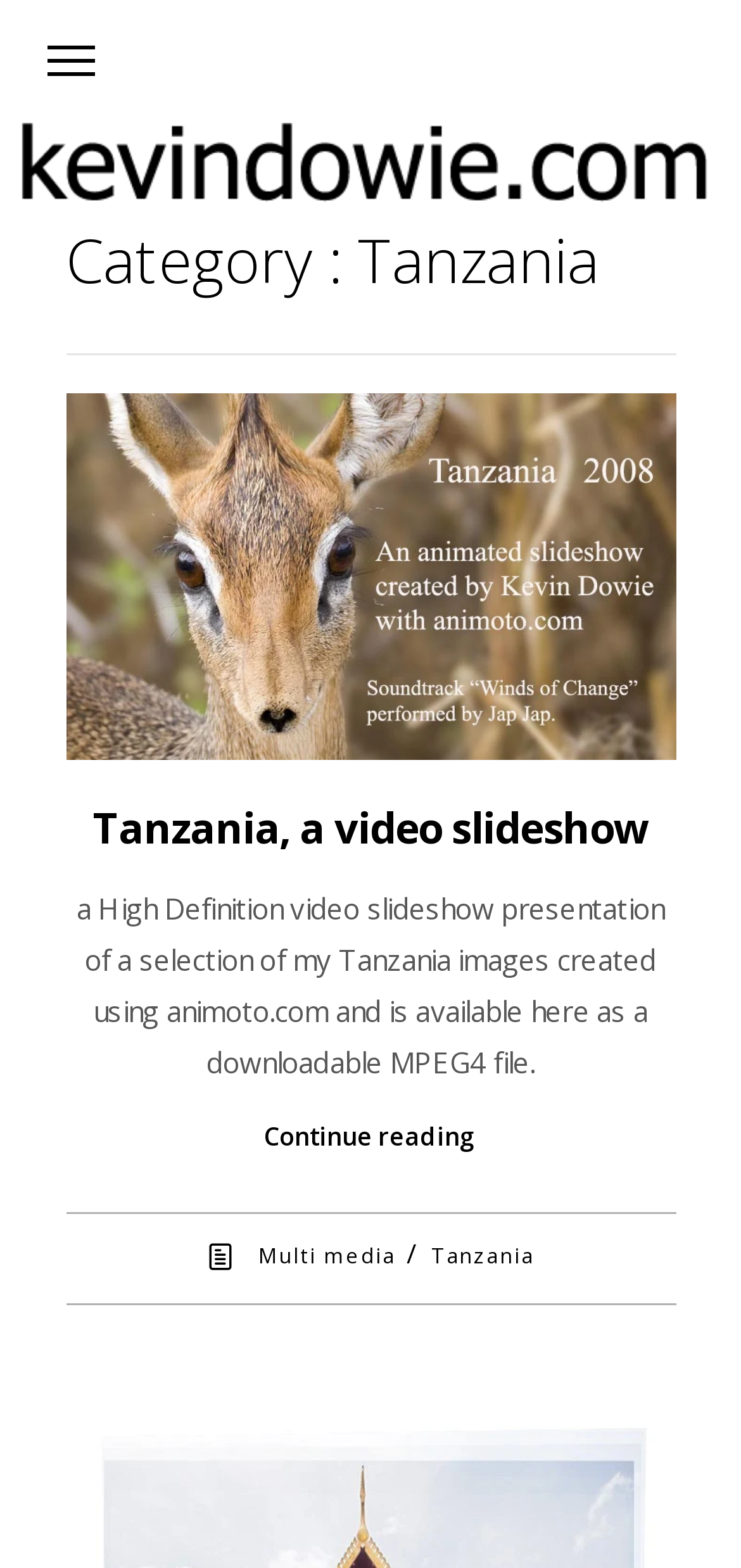Using the webpage screenshot, find the UI element described by Multi media. Provide the bounding box coordinates in the format (top-left x, top-left y, bottom-right x, bottom-right y), ensuring all values are floating point numbers between 0 and 1.

[0.348, 0.792, 0.534, 0.81]